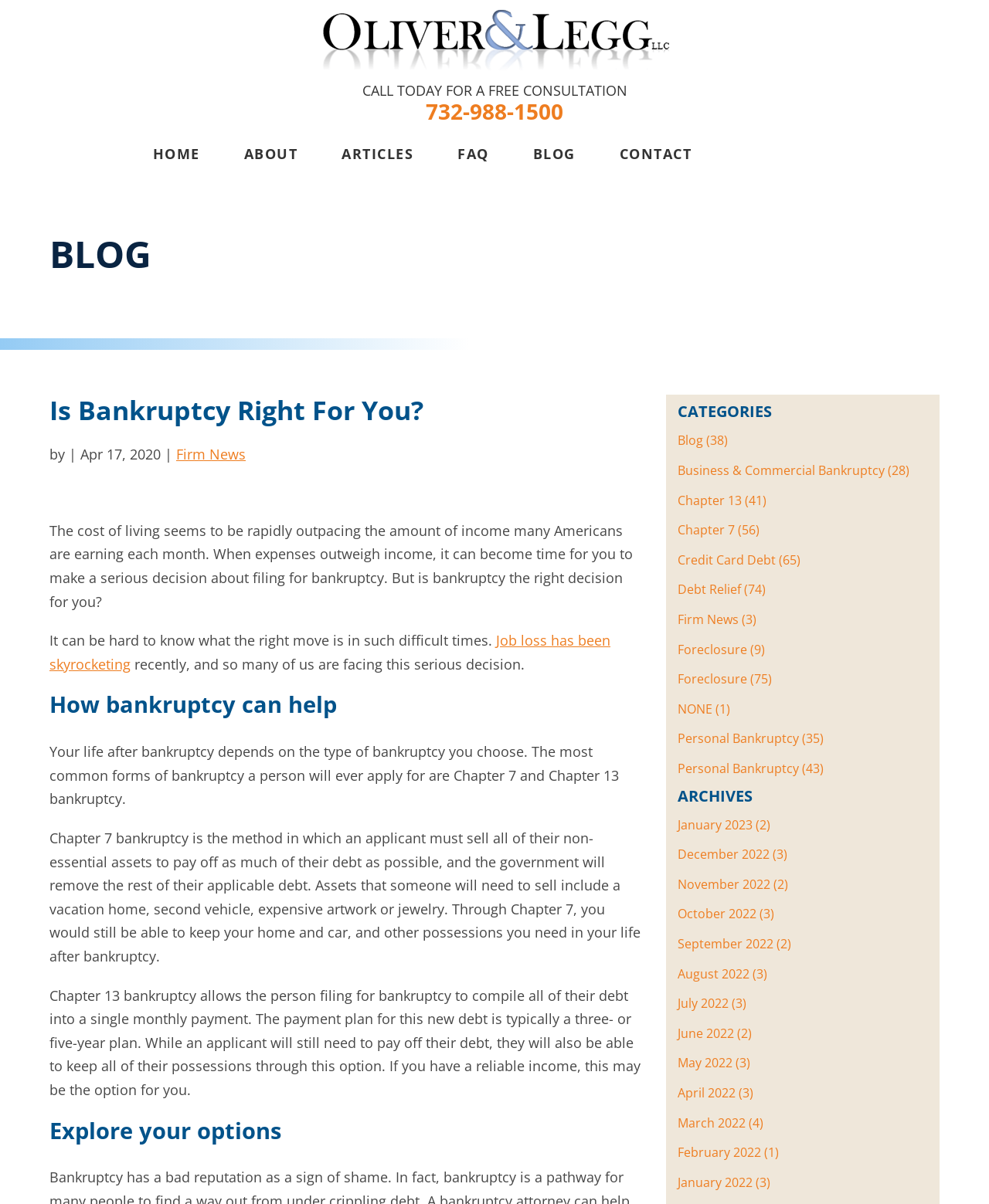Please identify the bounding box coordinates of the element that needs to be clicked to perform the following instruction: "Read the article about 'Job loss has been skyrocketing'".

[0.05, 0.524, 0.617, 0.559]